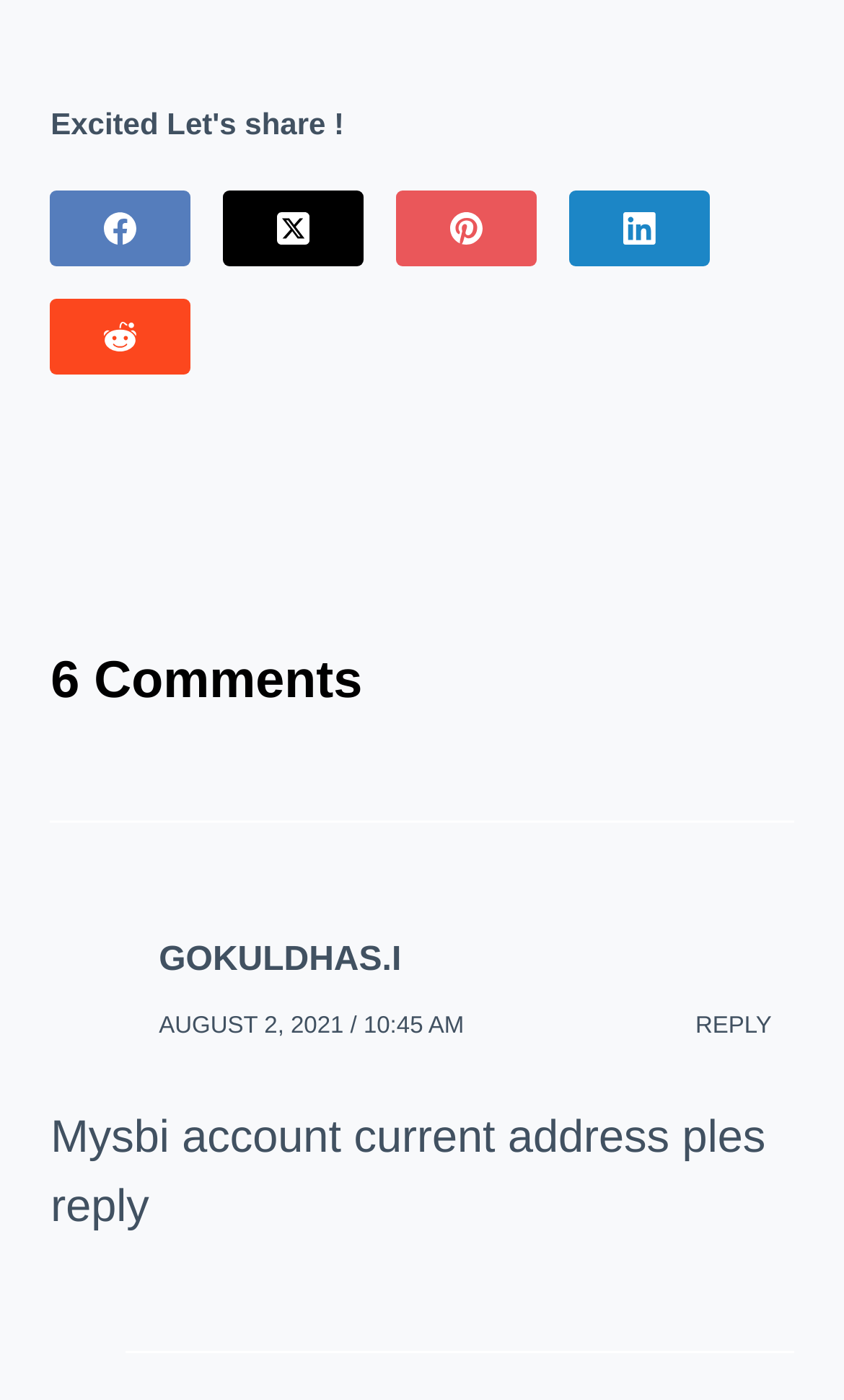Point out the bounding box coordinates of the section to click in order to follow this instruction: "View comments".

[0.06, 0.466, 0.94, 0.509]